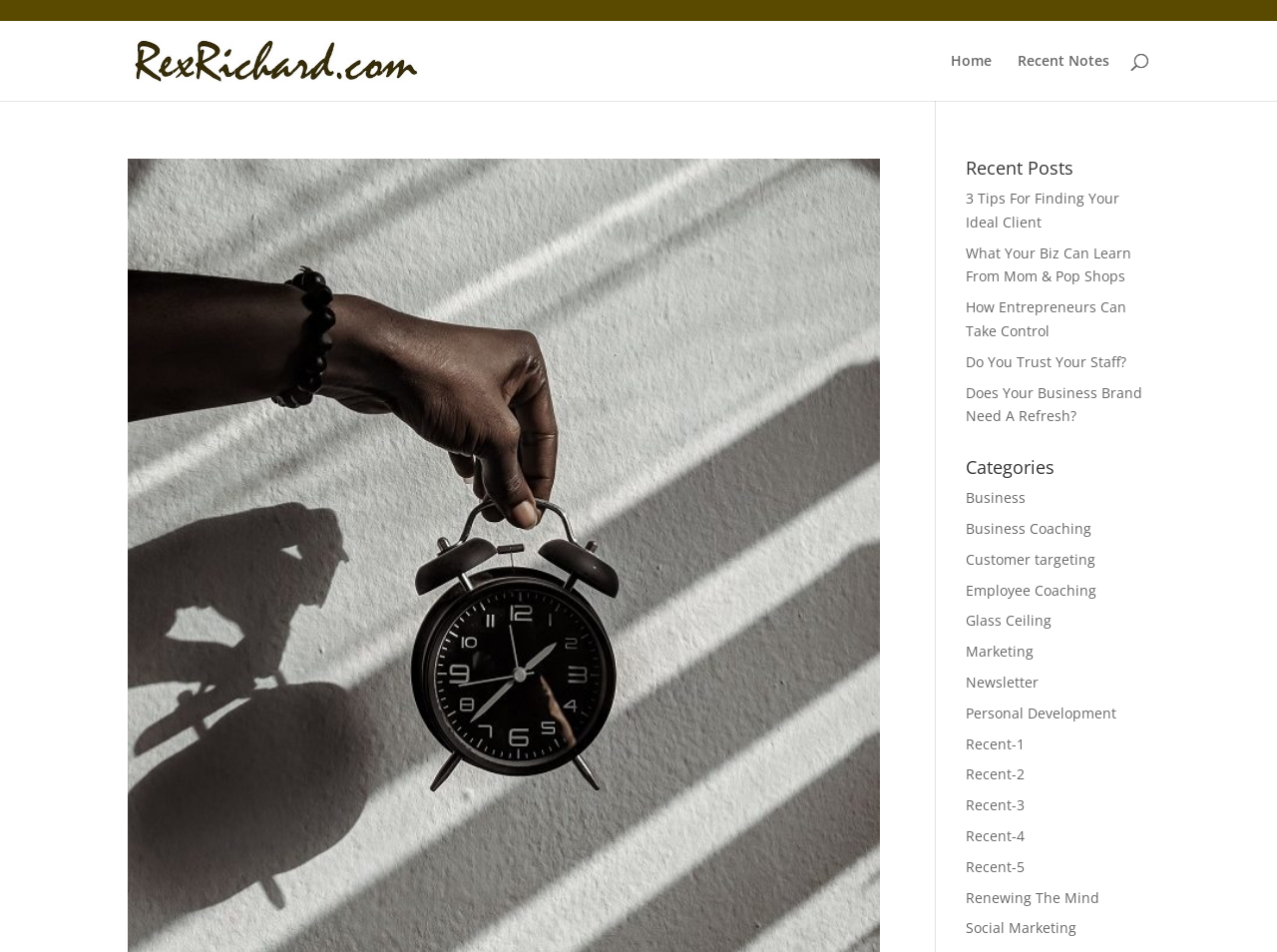What is the name of the website?
Using the image, elaborate on the answer with as much detail as possible.

The name of the website can be found in the top-left corner of the webpage, where it is written as 'RexRichard.com' in a link format.